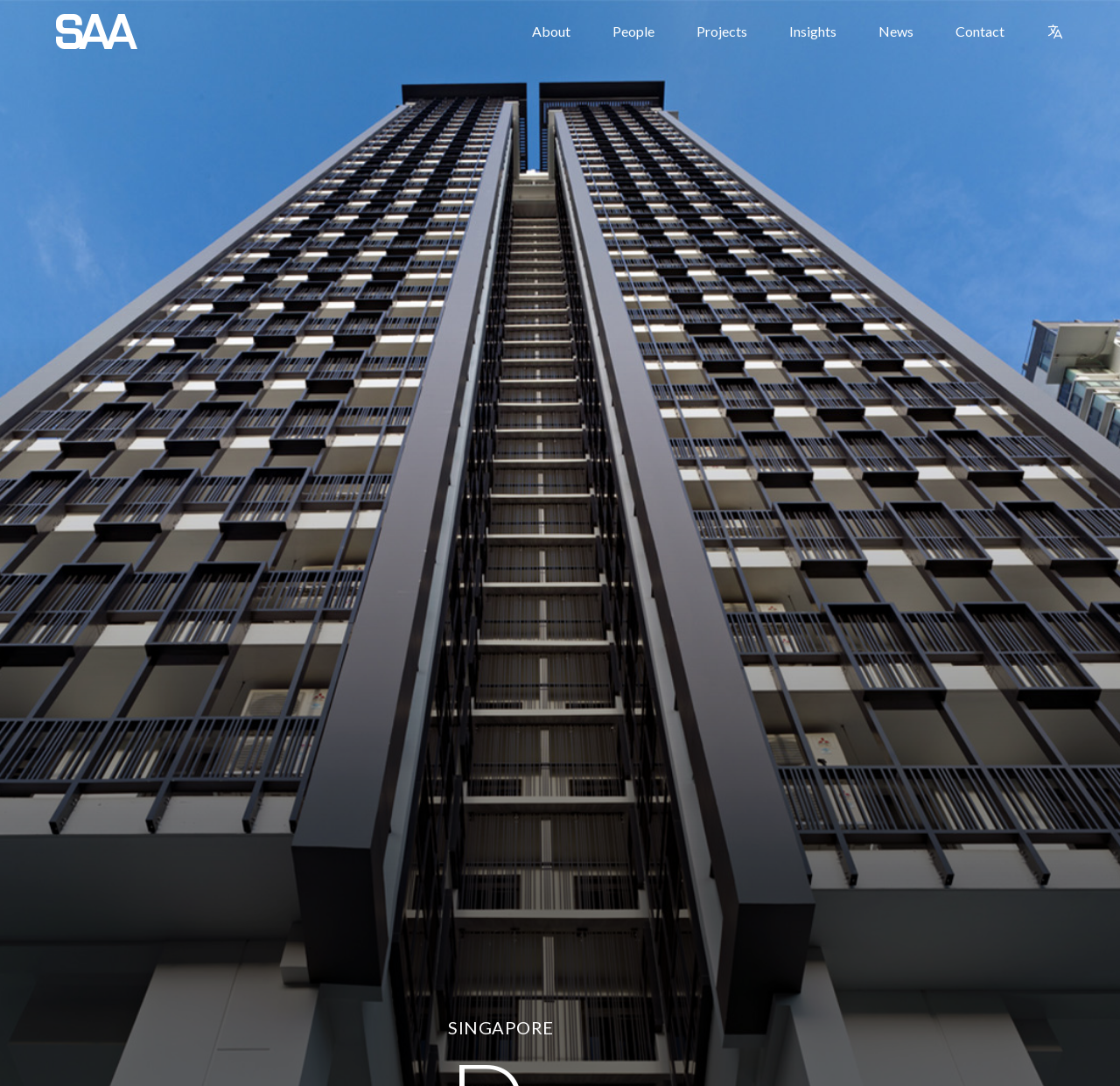What is the purpose of the image at the top left corner?
Based on the visual, give a brief answer using one word or a short phrase.

Logo